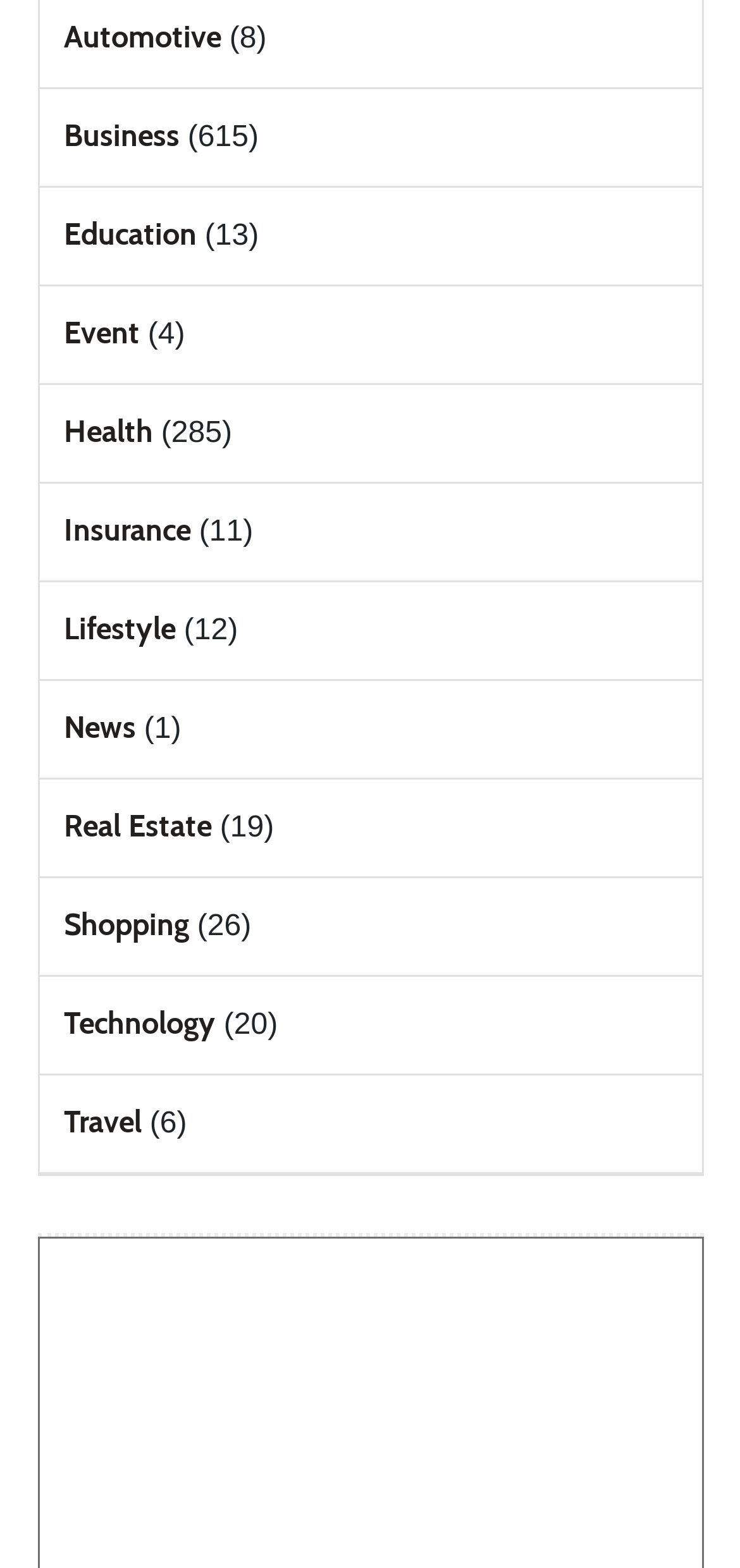Find the bounding box coordinates of the element you need to click on to perform this action: 'Check out Event'. The coordinates should be represented by four float values between 0 and 1, in the format [left, top, right, bottom].

[0.086, 0.201, 0.188, 0.224]